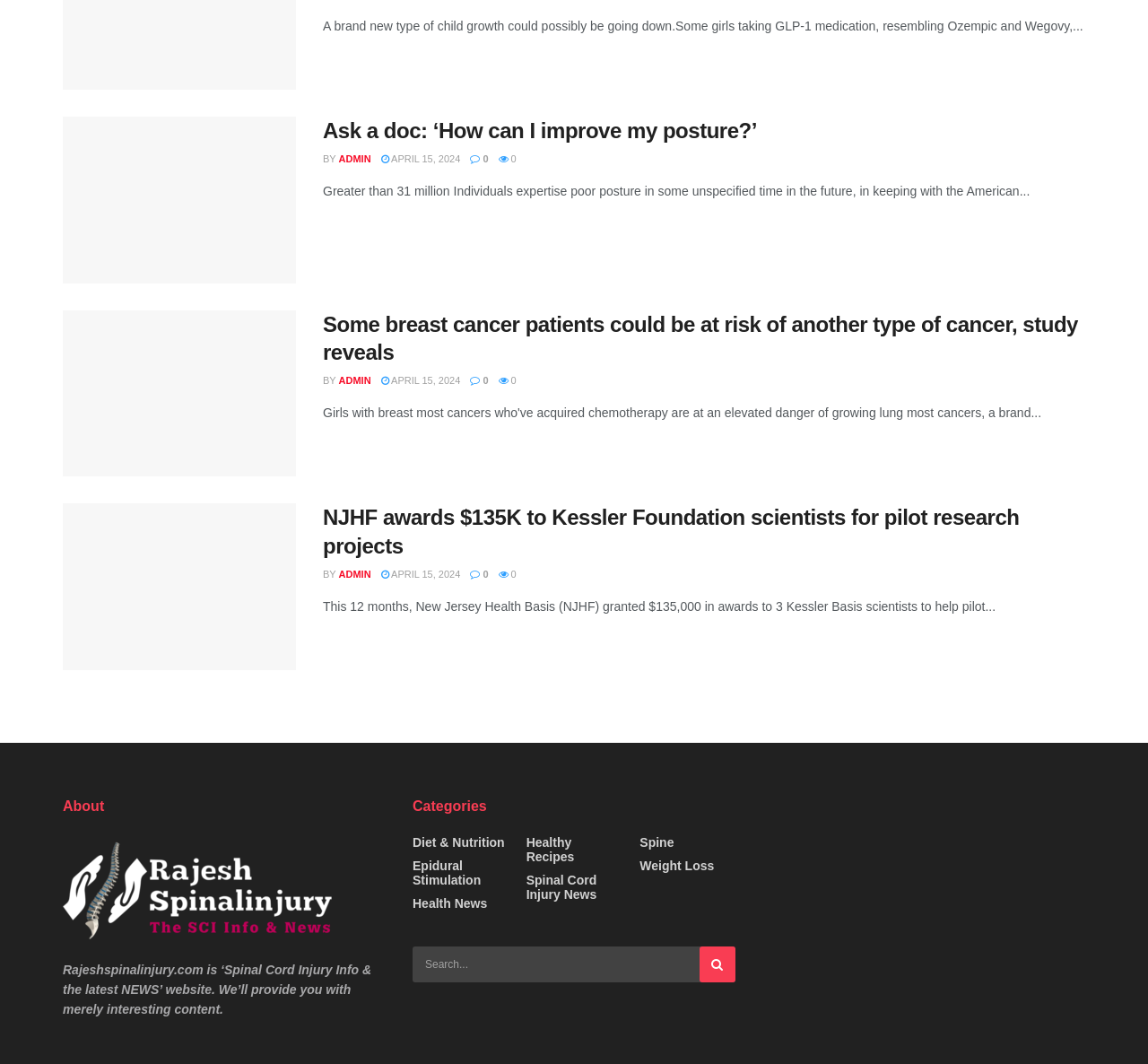Please determine the bounding box coordinates for the UI element described here. Use the format (top-left x, top-left y, bottom-right x, bottom-right y) with values bounded between 0 and 1: Spinal Cord Injury News

[0.458, 0.82, 0.542, 0.847]